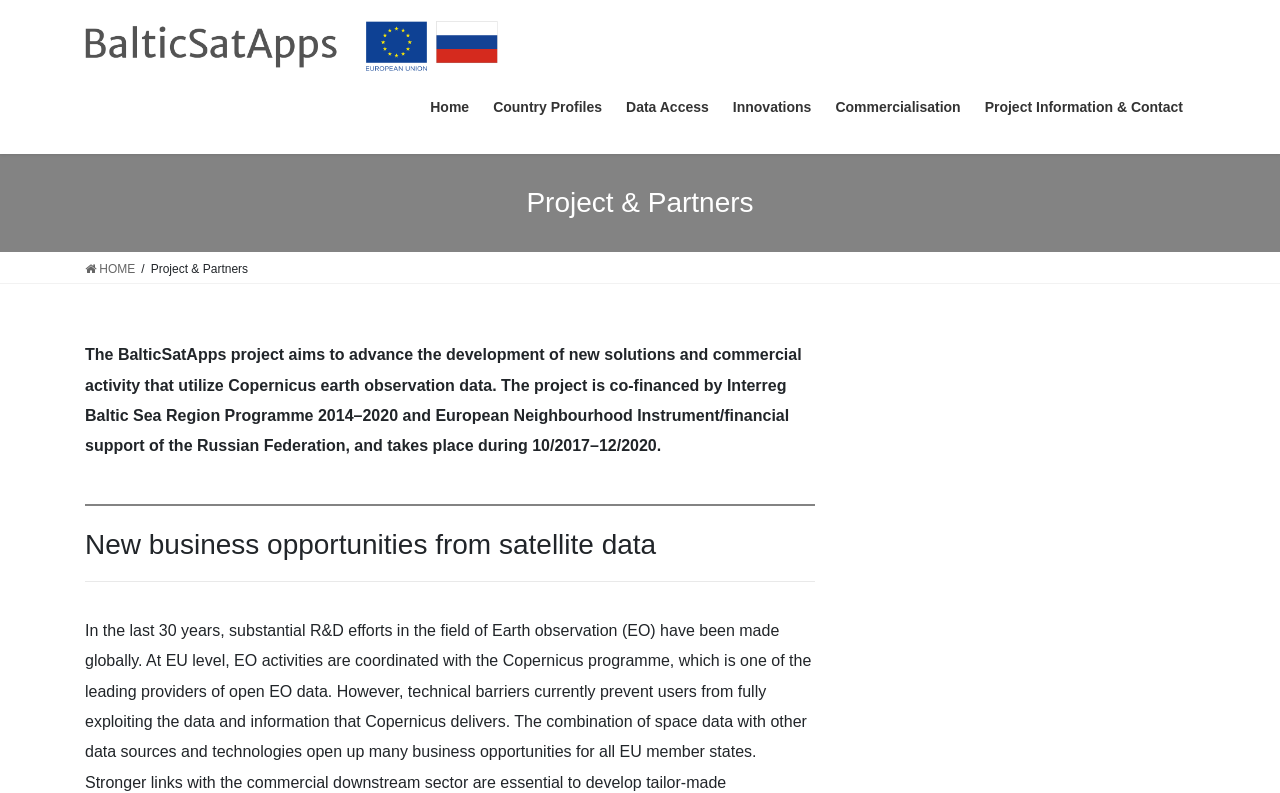What is the topic of the heading below the 'HOME' link?
Provide a thorough and detailed answer to the question.

The heading can be found below the 'HOME' link and is titled 'New business opportunities from satellite data', which suggests that the project is related to exploring new business opportunities using satellite data.